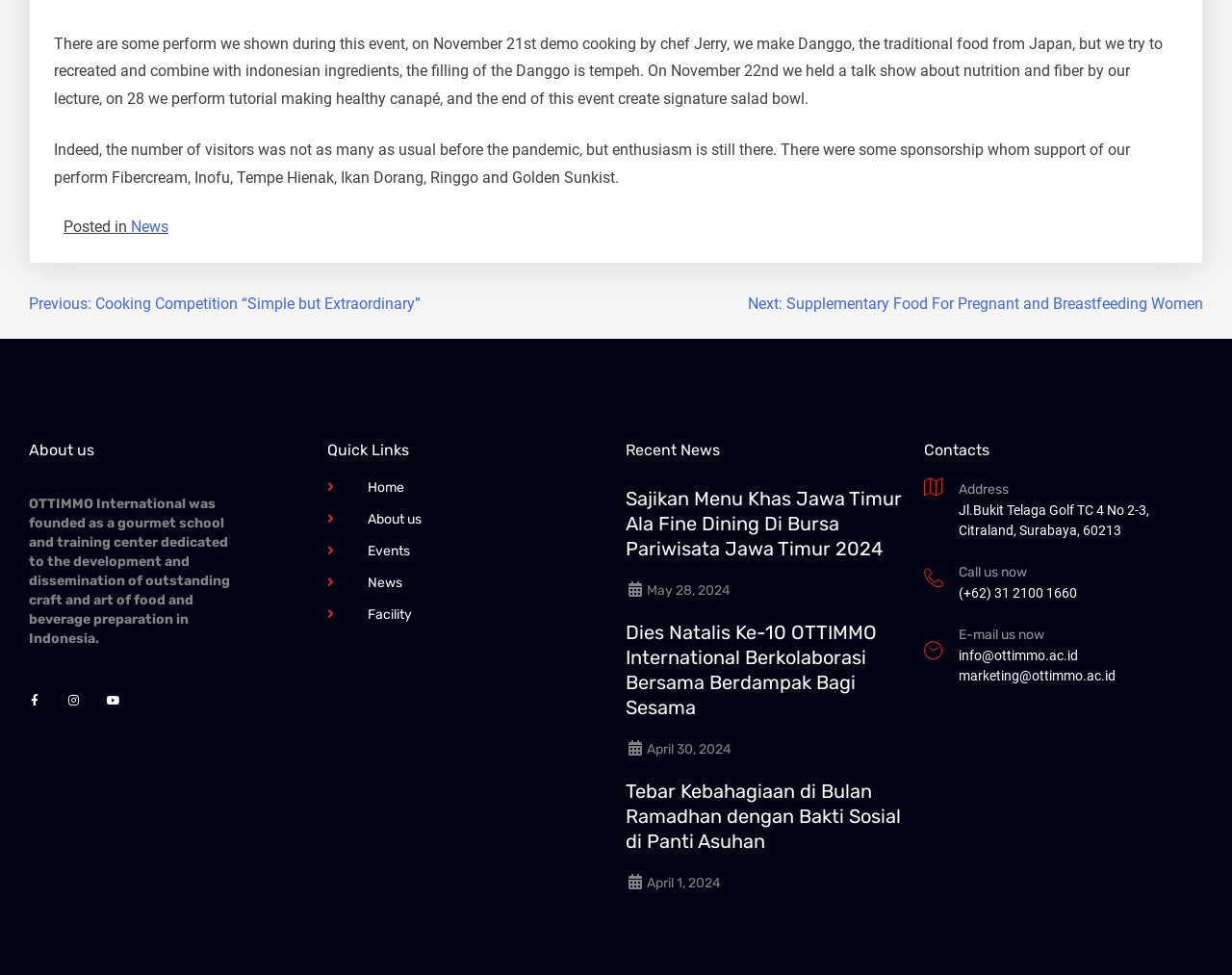Find the bounding box coordinates of the area to click in order to follow the instruction: "Click the 'Previous: Cooking Competition “Simple but Extraordinary”' link".

[0.023, 0.302, 0.341, 0.321]